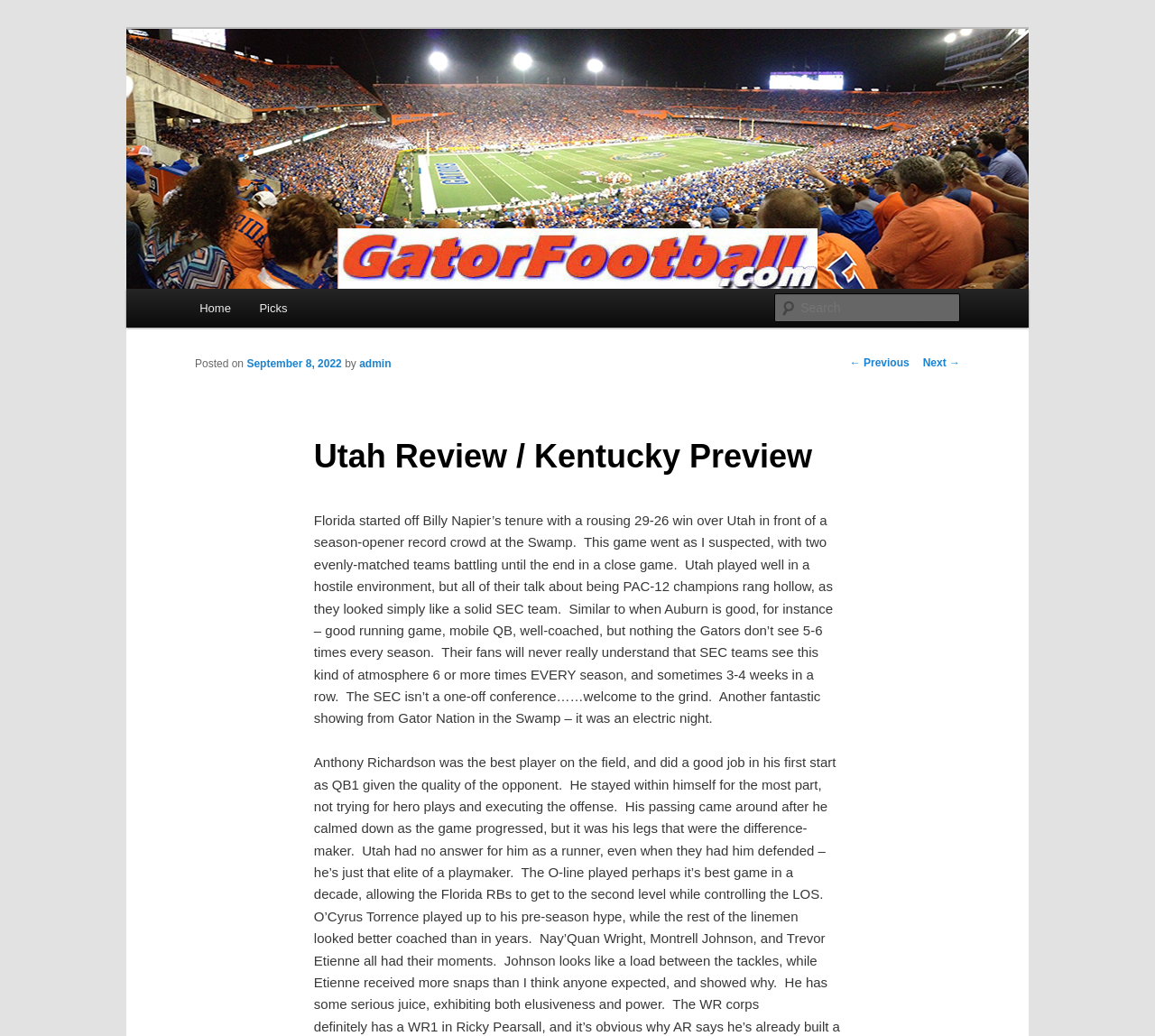Can you show the bounding box coordinates of the region to click on to complete the task described in the instruction: "View post details"?

[0.272, 0.407, 0.728, 0.471]